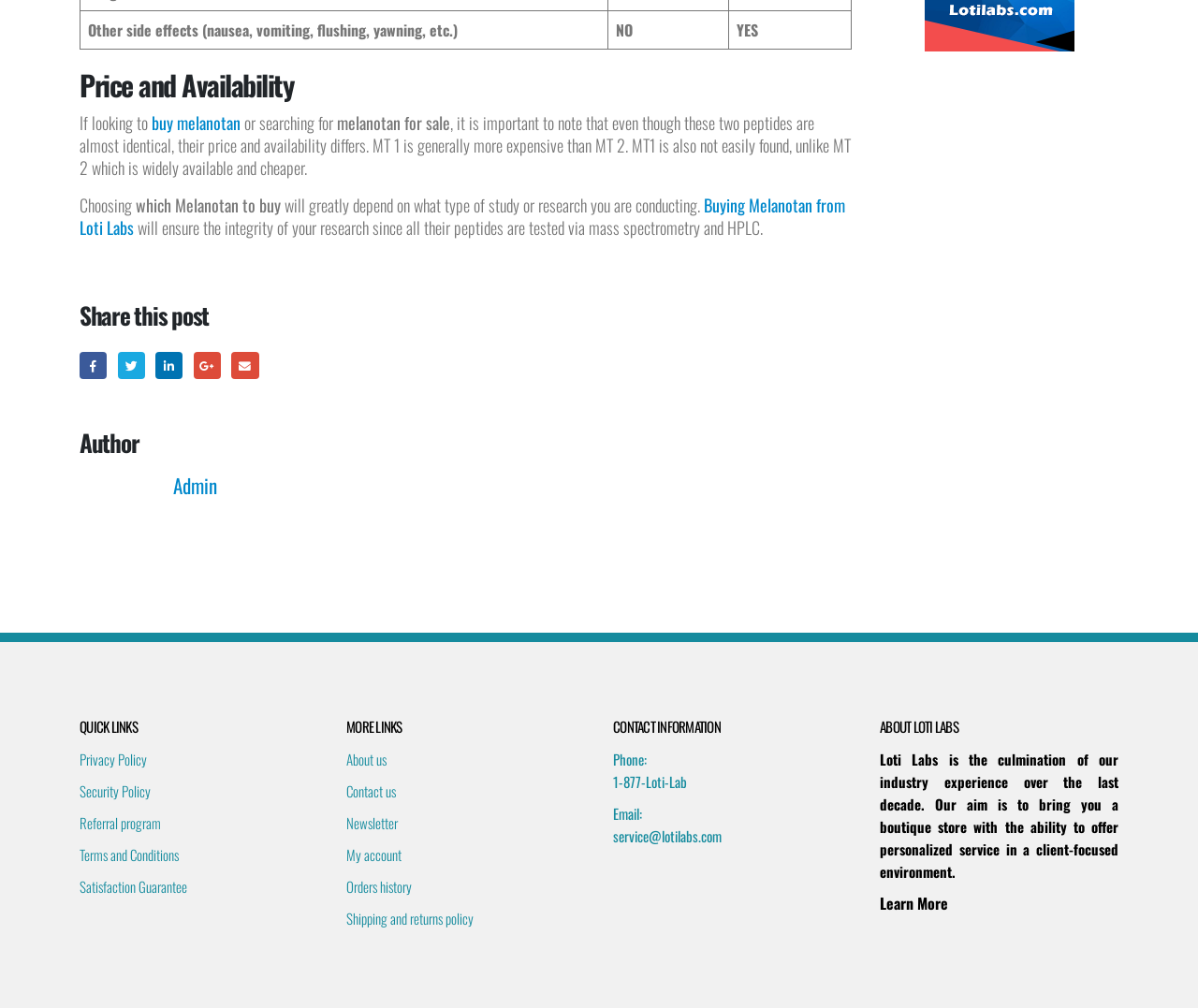Given the element description Learn More, predict the bounding box coordinates for the UI element in the webpage screenshot. The format should be (top-left x, top-left y, bottom-right x, bottom-right y), and the values should be between 0 and 1.

[0.734, 0.885, 0.791, 0.908]